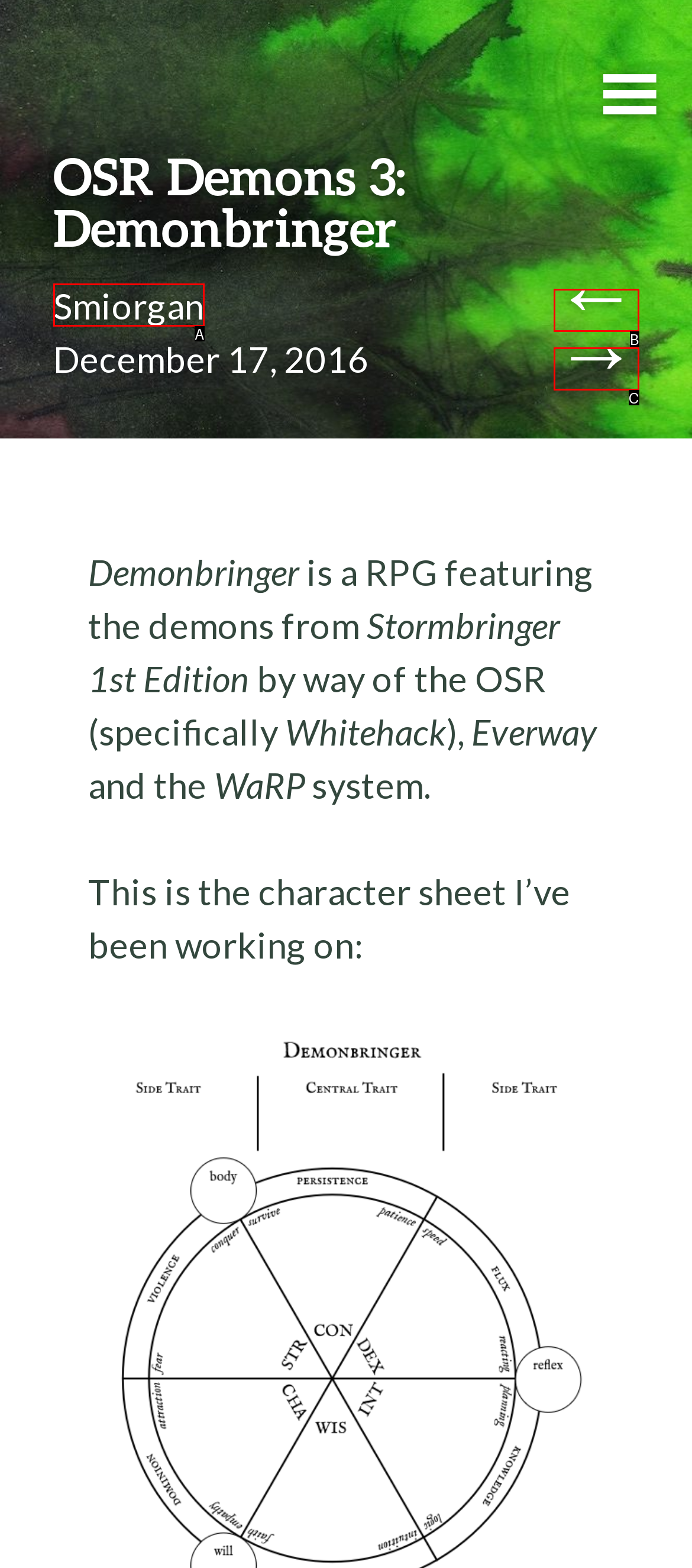Determine which option aligns with the description: ←. Provide the letter of the chosen option directly.

B